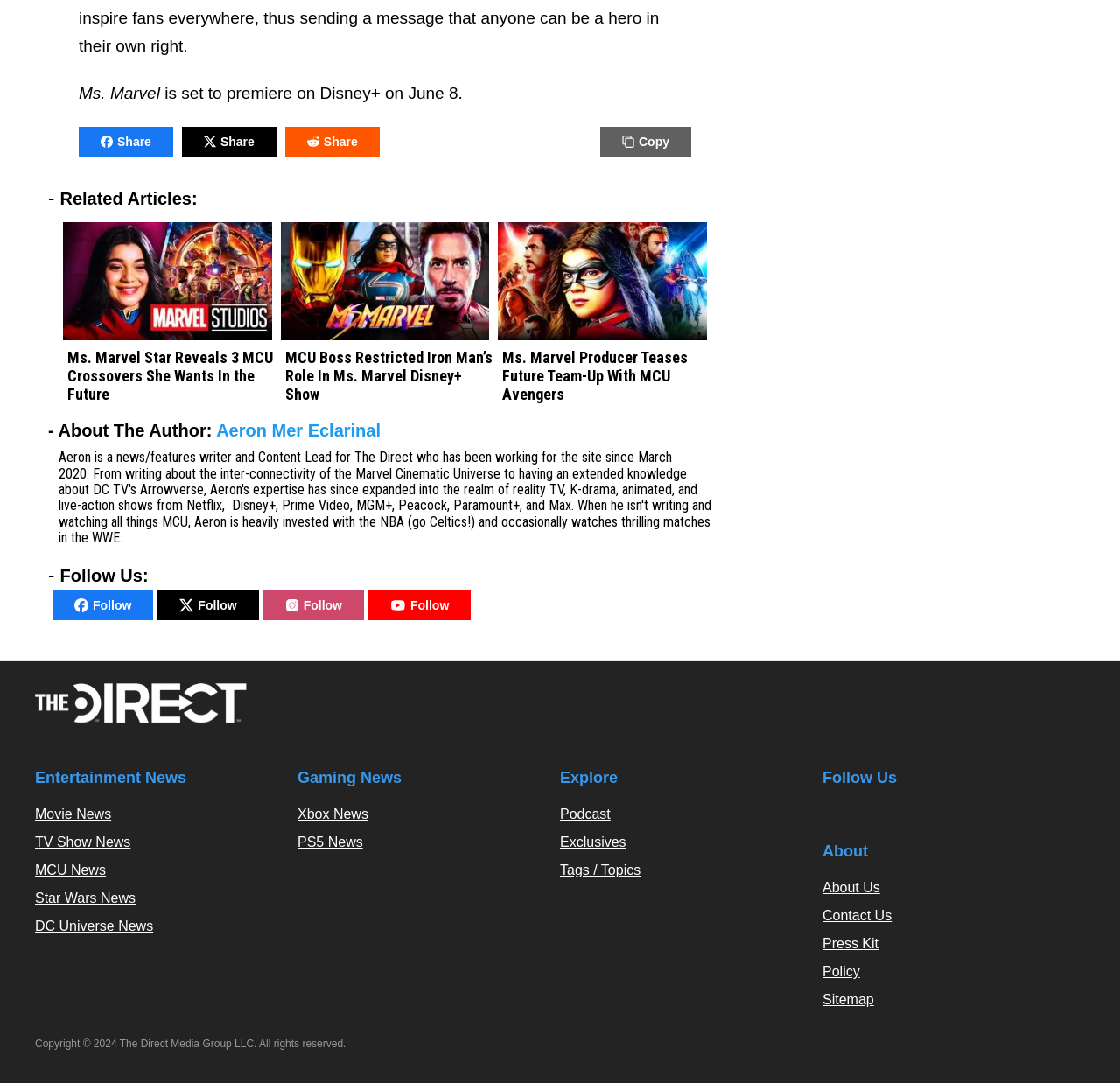Find the bounding box of the UI element described as follows: "Exclusives".

[0.5, 0.771, 0.559, 0.785]